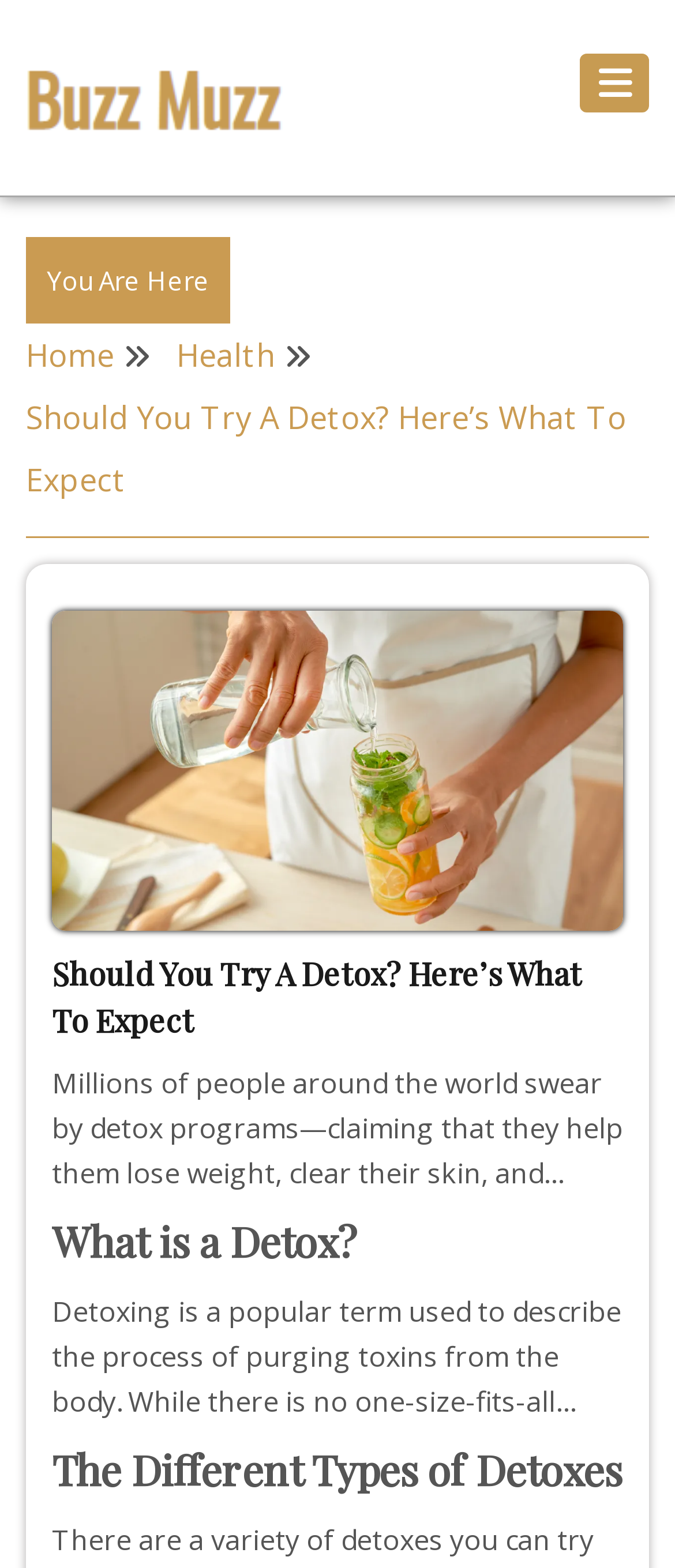From the details in the image, provide a thorough response to the question: How many types of detoxes are mentioned on this webpage?

The webpage mentions 'The Different Types of Detoxes' as a subheading, but it does not explicitly state the number of types. However, it implies that there are at least two types, as it uses the plural form 'types'.